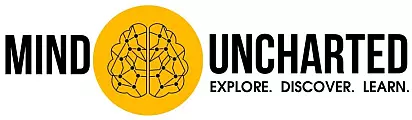What is the theme of the 'Mind Uncharted' platform?
Examine the screenshot and reply with a single word or phrase.

Intellectual pursuit